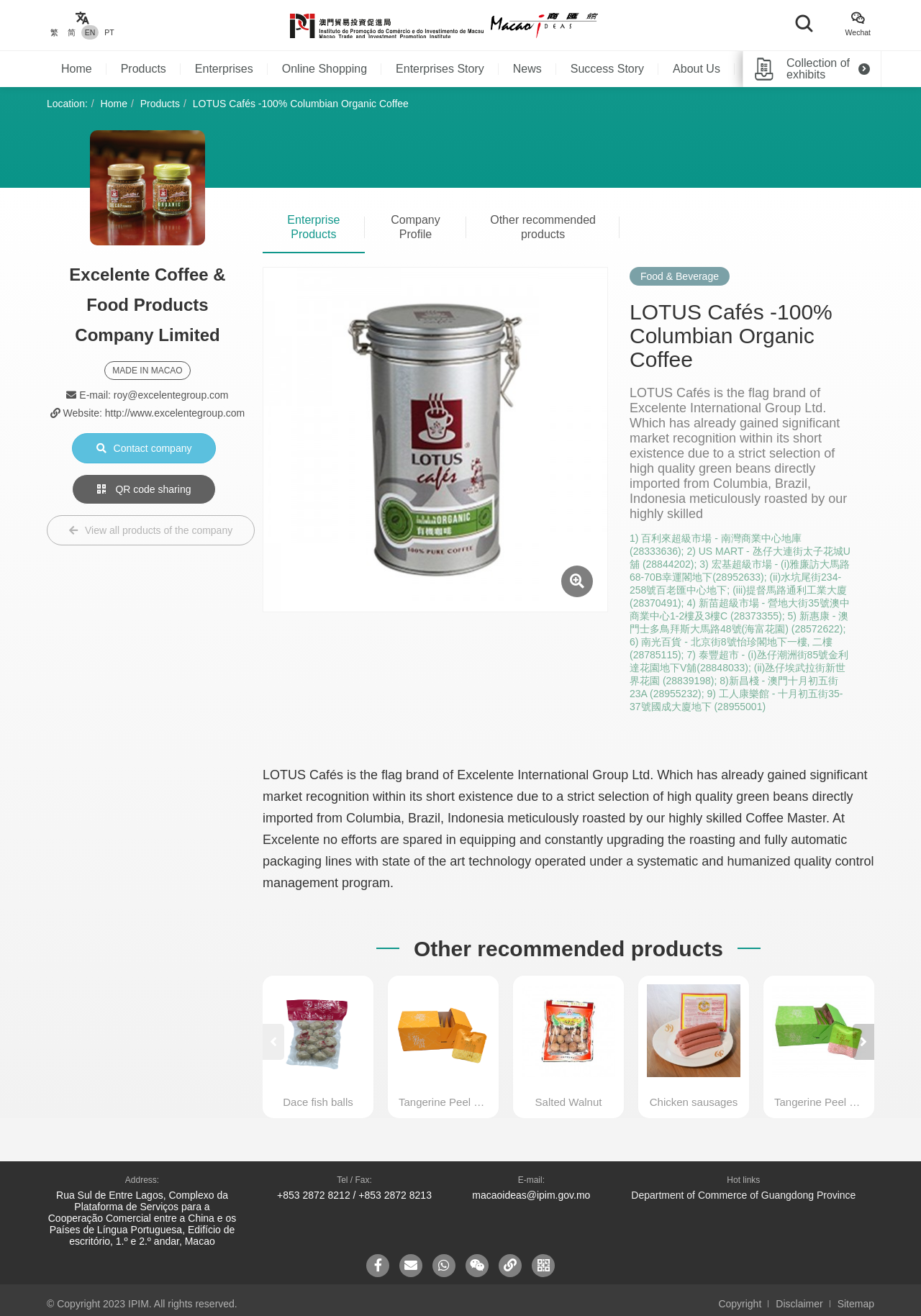Give a one-word or short phrase answer to the question: 
What is the type of products recommended?

Food & Beverage